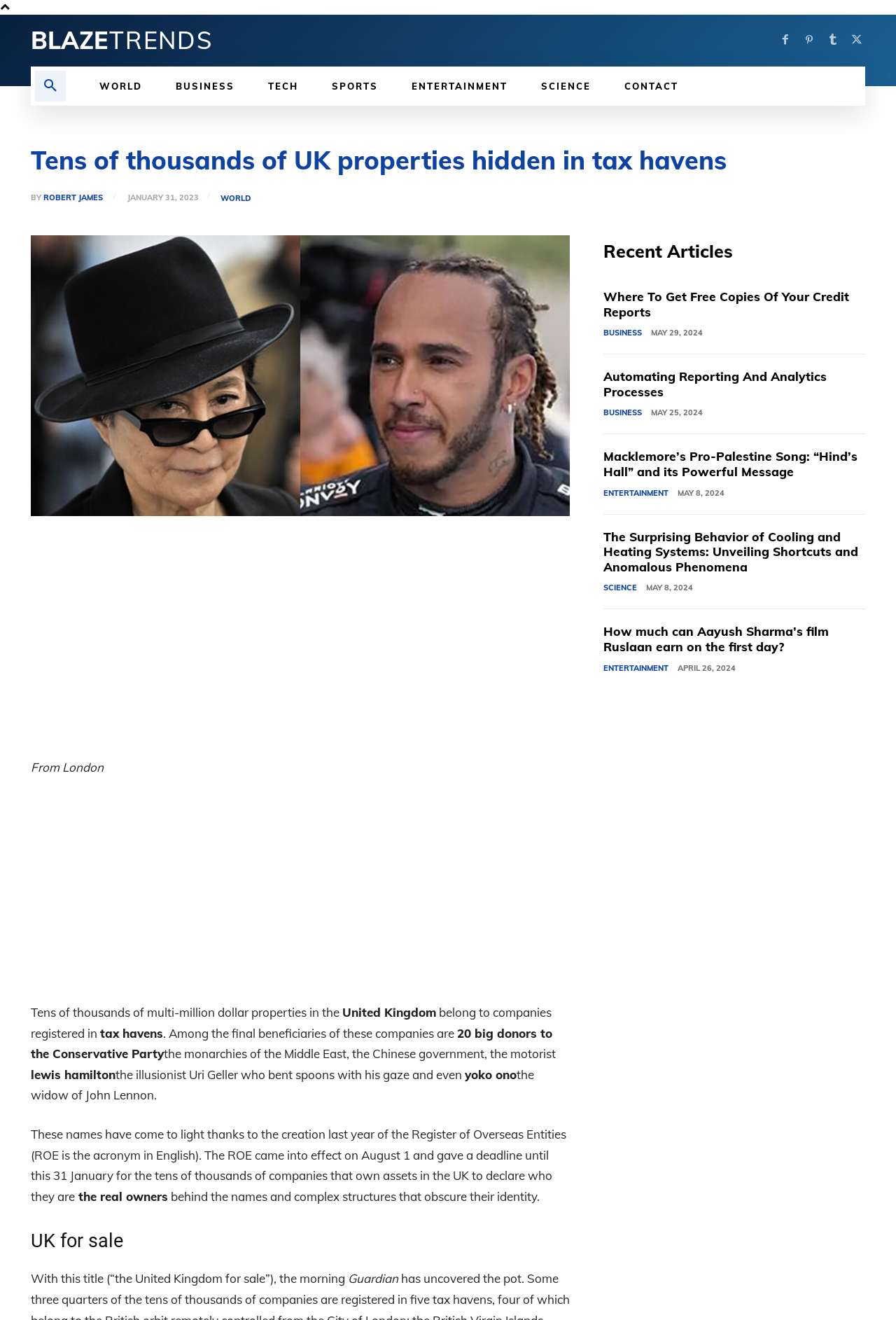How many recent articles are listed on the webpage?
Kindly offer a comprehensive and detailed response to the question.

There are 5 recent articles listed on the webpage, which are 'Where To Get Free Copies Of Your Credit Reports', 'Automating Reporting And Analytics Processes', 'Macklemore’s Pro-Palestine Song: “Hind’s Hall” and its Powerful Message', 'The Surprising Behavior of Cooling and Heating Systems: Unveiling Shortcuts and Anomalous Phenomena', and 'How much can Aayush Sharma’s film Ruslaan earn on the first day?'.